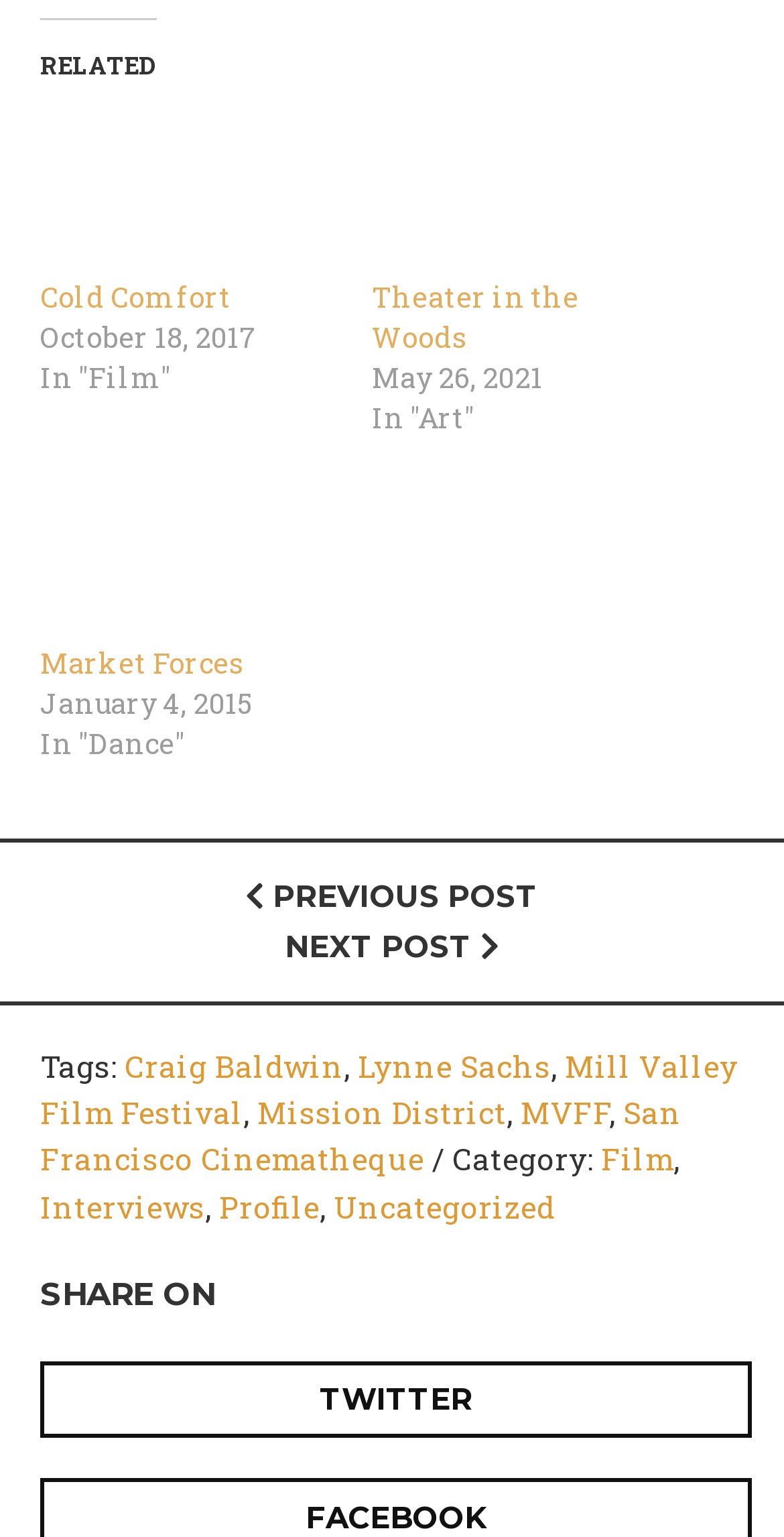Predict the bounding box coordinates of the UI element that matches this description: "Film". The coordinates should be in the format [left, top, right, bottom] with each value between 0 and 1.

[0.767, 0.741, 0.859, 0.767]